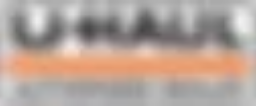What is the font style of the company name in the logo?
Look at the image and provide a detailed response to the question.

The caption specifically mentions that the company's name is prominently displayed in a bold, italicized font, indicating the font style used in the logo.